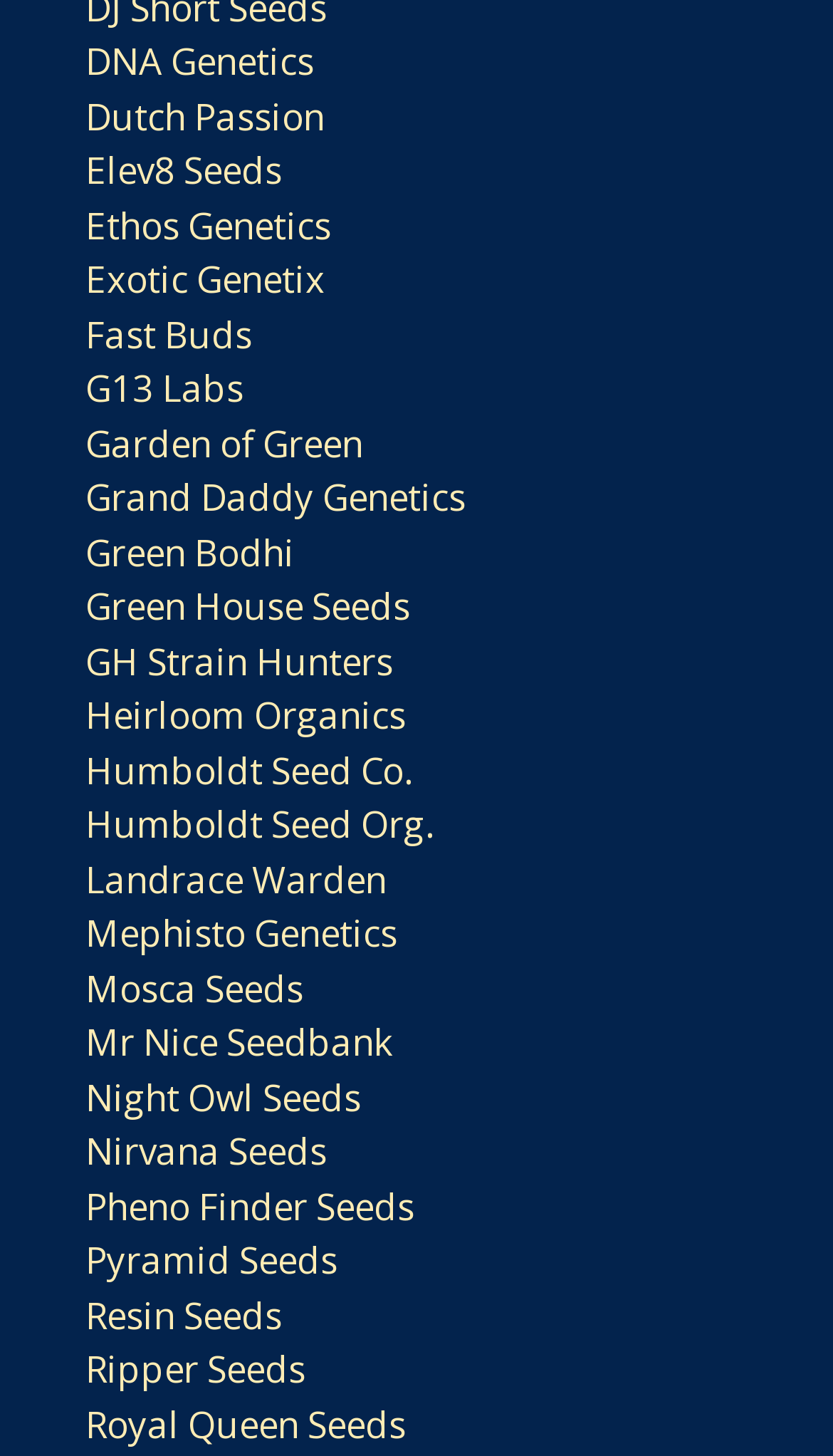Identify the bounding box coordinates of the region I need to click to complete this instruction: "browse Pyramid Seeds".

[0.103, 0.849, 0.405, 0.883]